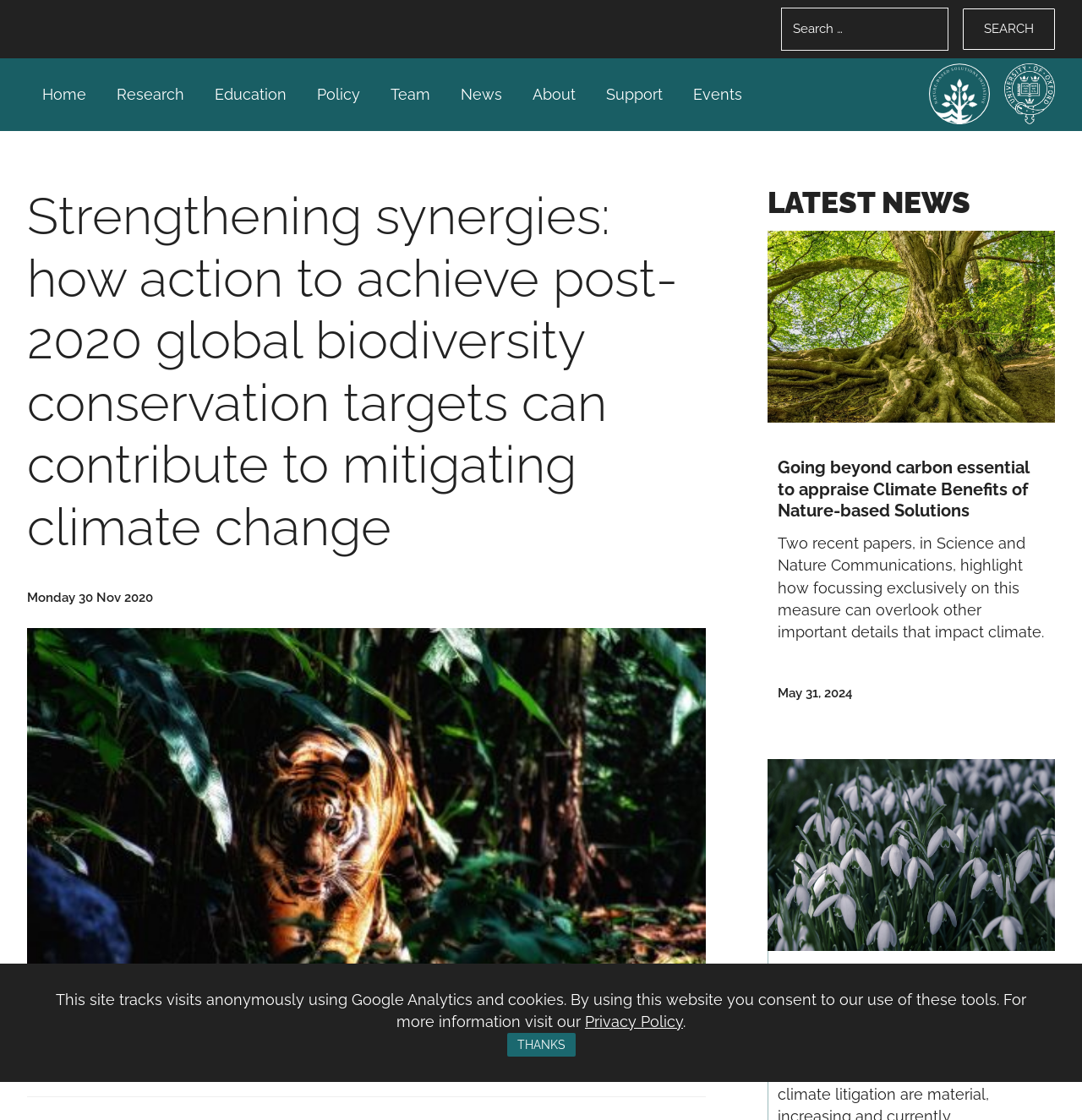Identify and provide the title of the webpage.

Strengthening synergies: how action to achieve post-2020 global biodiversity conservation targets can contribute to mitigating climate change